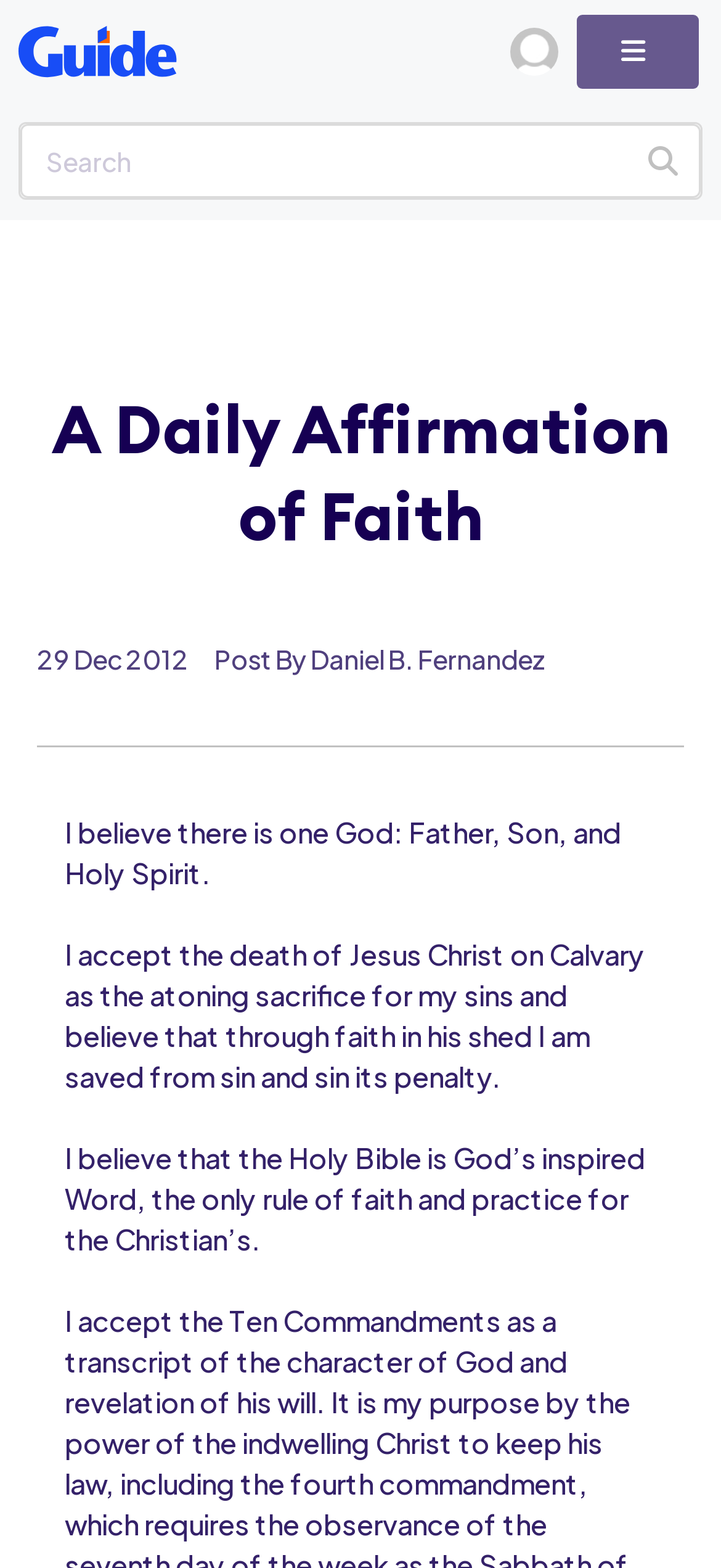Provide the bounding box coordinates of the HTML element described as: "Search". The bounding box coordinates should be four float numbers between 0 and 1, i.e., [left, top, right, bottom].

[0.869, 0.08, 0.969, 0.125]